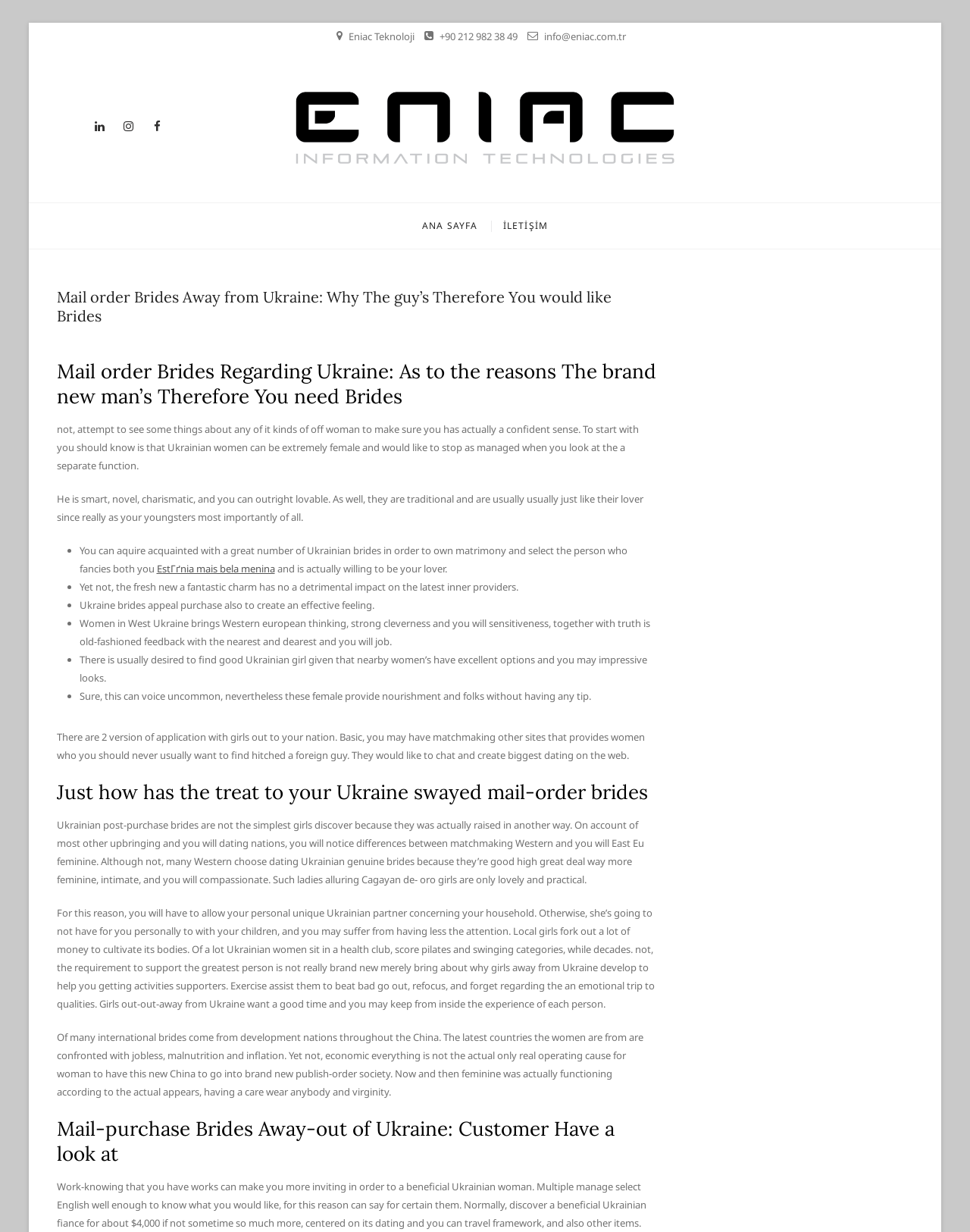Please specify the bounding box coordinates of the clickable region to carry out the following instruction: "Check the 'Mail order Brides Away from Ukraine: Why The guy’s Therefore You would like Brides' heading". The coordinates should be four float numbers between 0 and 1, in the format [left, top, right, bottom].

[0.058, 0.233, 0.63, 0.264]